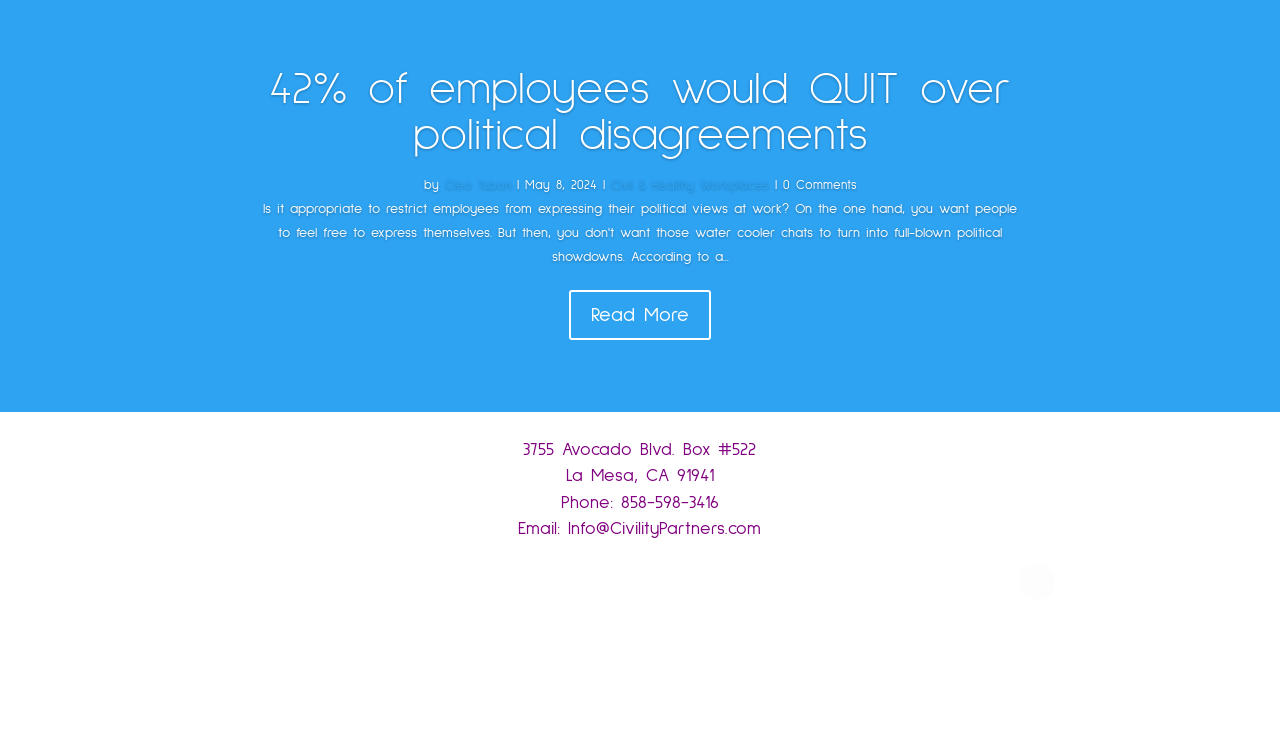Extract the bounding box coordinates for the UI element described as: "Civil & Healthy Workplaces".

[0.477, 0.24, 0.6, 0.257]